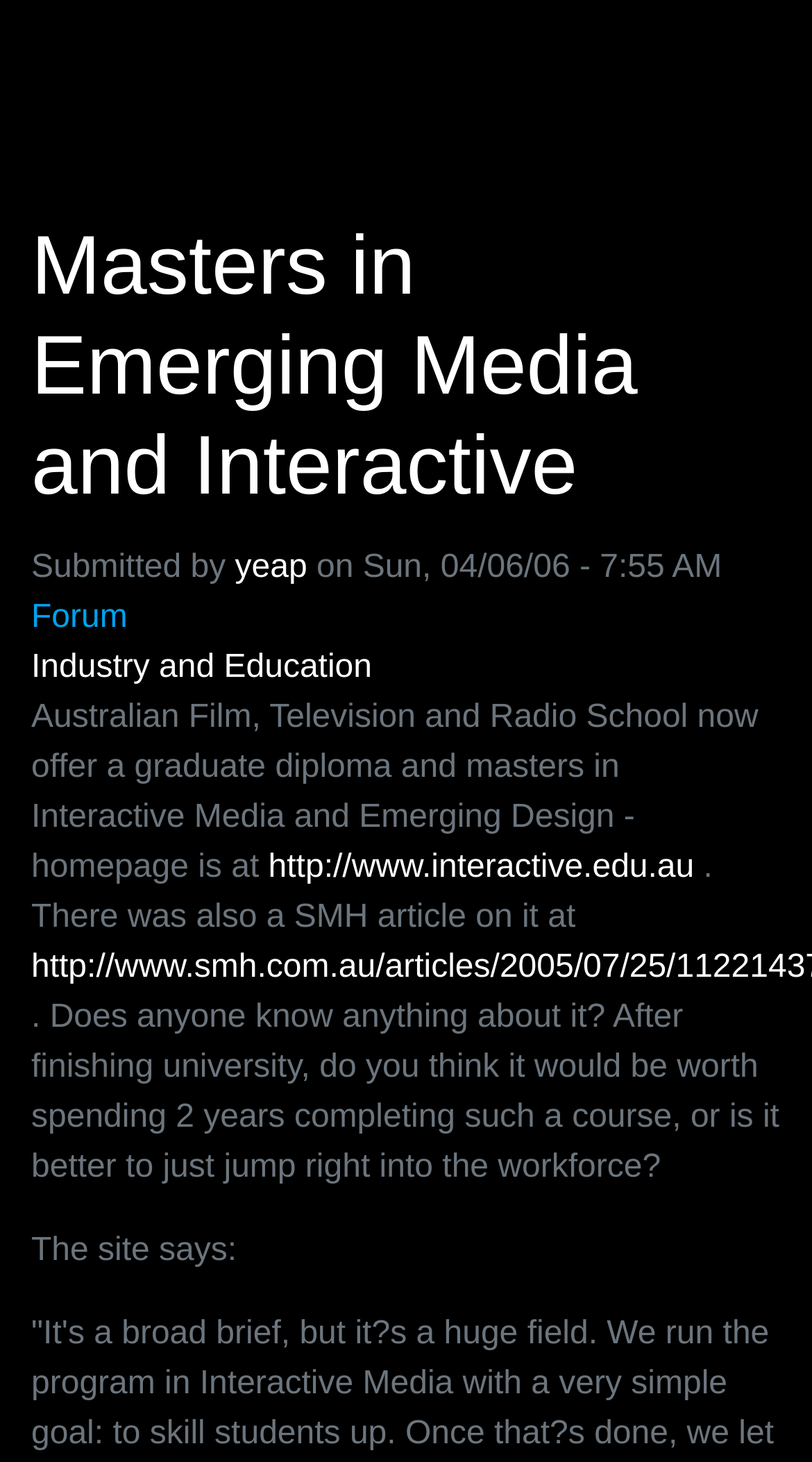What is the URL mentioned in the forum post?
Deliver a detailed and extensive answer to the question.

The URL can be found in the text 'homepage is at http://www.interactive.edu.au' which appears in the middle of the post.